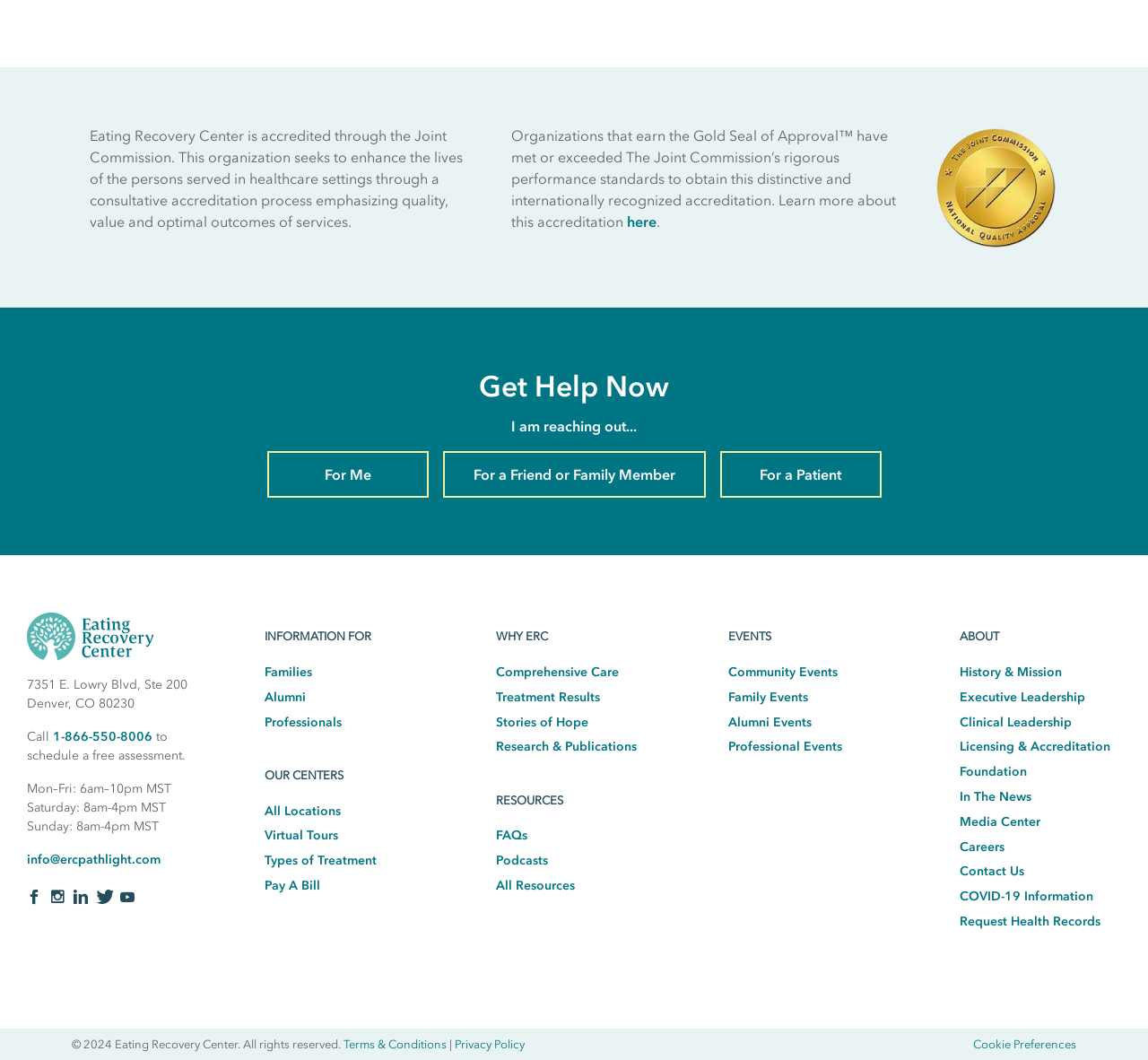Identify the bounding box coordinates of the clickable region to carry out the given instruction: "Call 1-866-550-8006".

[0.046, 0.688, 0.133, 0.702]